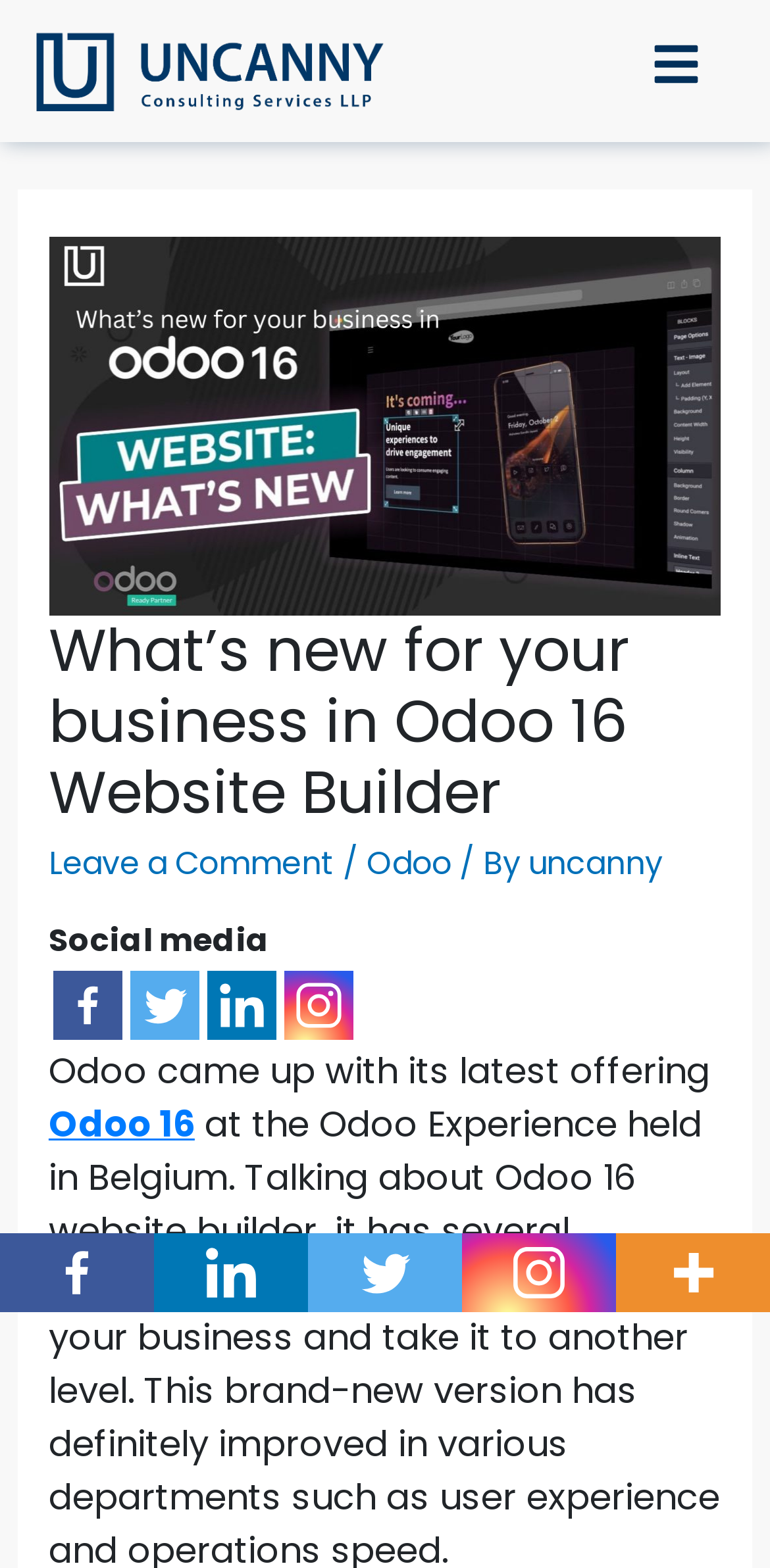Provide the bounding box coordinates of the HTML element described by the text: "Odoo 16".

[0.063, 0.701, 0.253, 0.732]